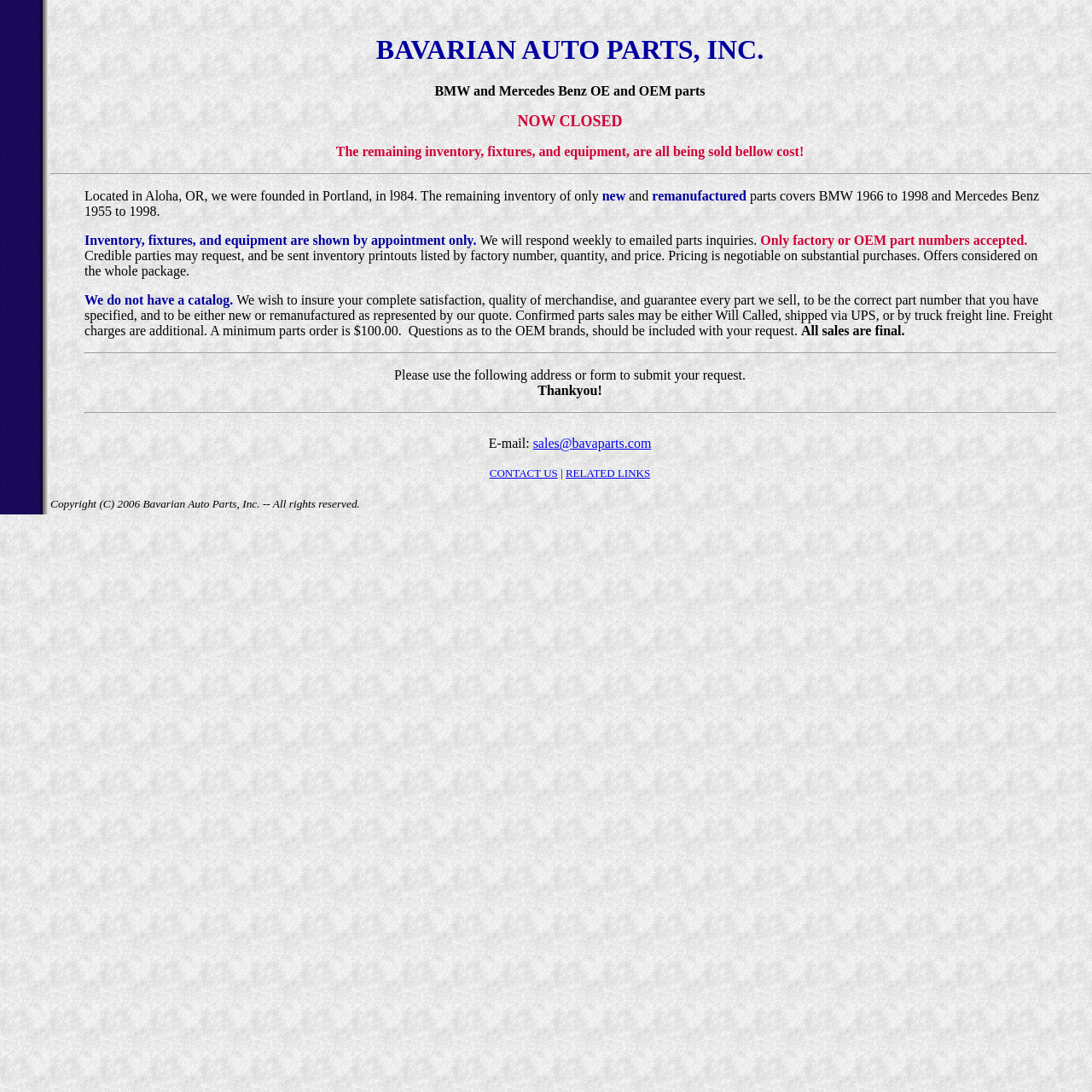Generate a comprehensive description of the webpage content.

The webpage is about Bavarian Auto Parts Inc., a company specializing in BMW and Mercedes OE and OEM parts. At the top, there is a logo or header section with the company name "BAVARIAN AUTO PARTS, INC." in a prominent font. Below this, there is a horizontal separator line.

The main content area is divided into two sections. On the left, there is a block of text with a heading "NOW CLOSED" and a message about the remaining inventory, fixtures, and equipment being sold below cost. Below this, there is a paragraph of text describing the company's history, located in Aloha, OR, and founded in Portland in 1984. The text also mentions the types of parts they offer, covering BMW and Mercedes Benz models from 1966 to 1998.

On the right side of the main content area, there is a block of text with information about the company's inventory, sales policies, and contact details. This section includes several paragraphs of text, with headings and separators to organize the content. The text explains that inventory, fixtures, and equipment are shown by appointment only, and that parts inquiries can be submitted via email. It also outlines the company's policies on pricing, guarantees, and shipping.

At the bottom of the page, there is a section with contact information, including an email address and a link to a "CONTACT US" form. There is also a link to "RELATED LINKS" and a copyright notice at the very bottom of the page.